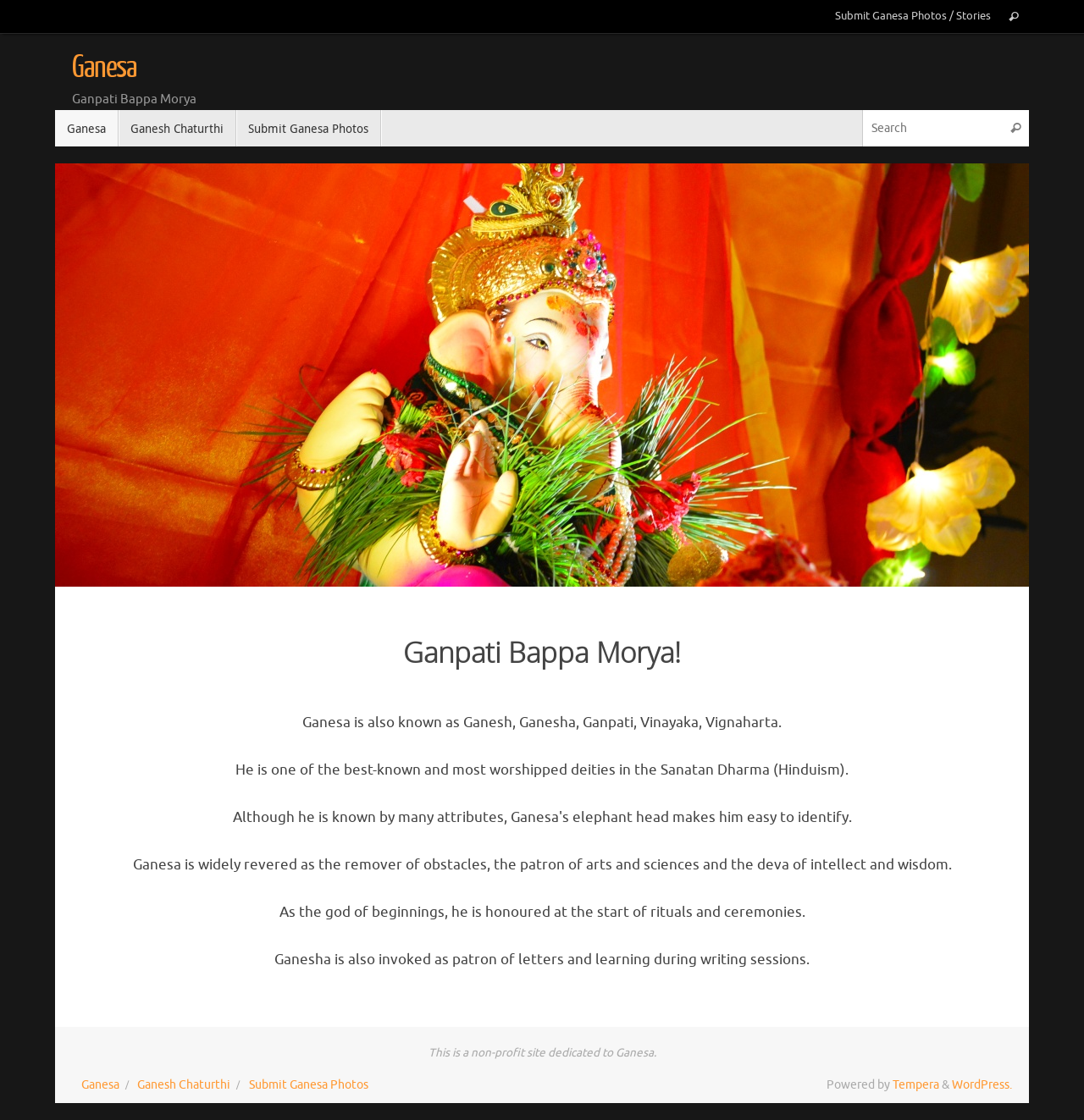What is the purpose of this website?
Based on the screenshot, answer the question with a single word or phrase.

Non-profit site